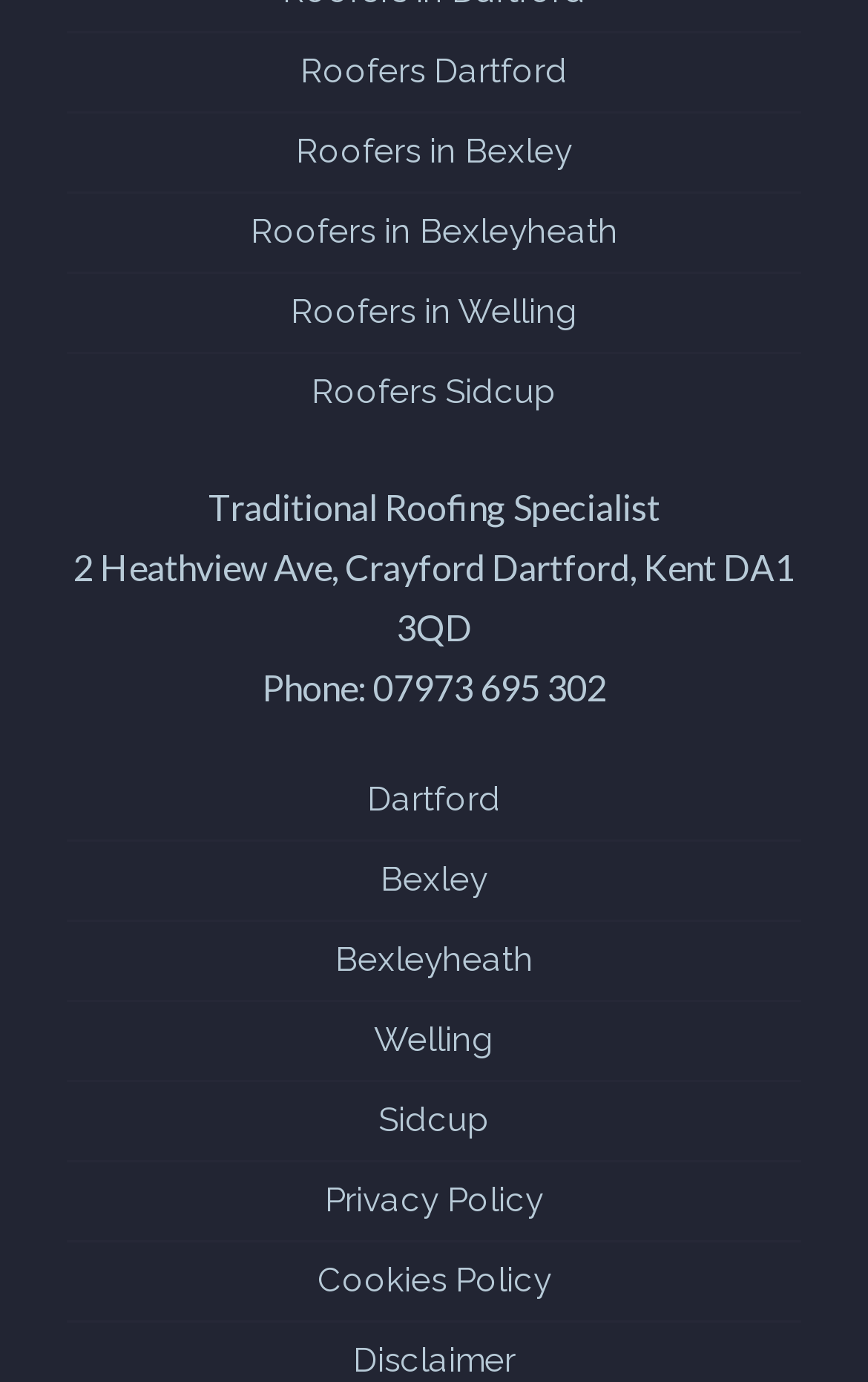Look at the image and give a detailed response to the following question: What is the company's specialty?

The company's specialty can be determined by looking at the StaticText element with the content 'Traditional Roofing Specialist' which suggests that the company is a specialist in traditional roofing.